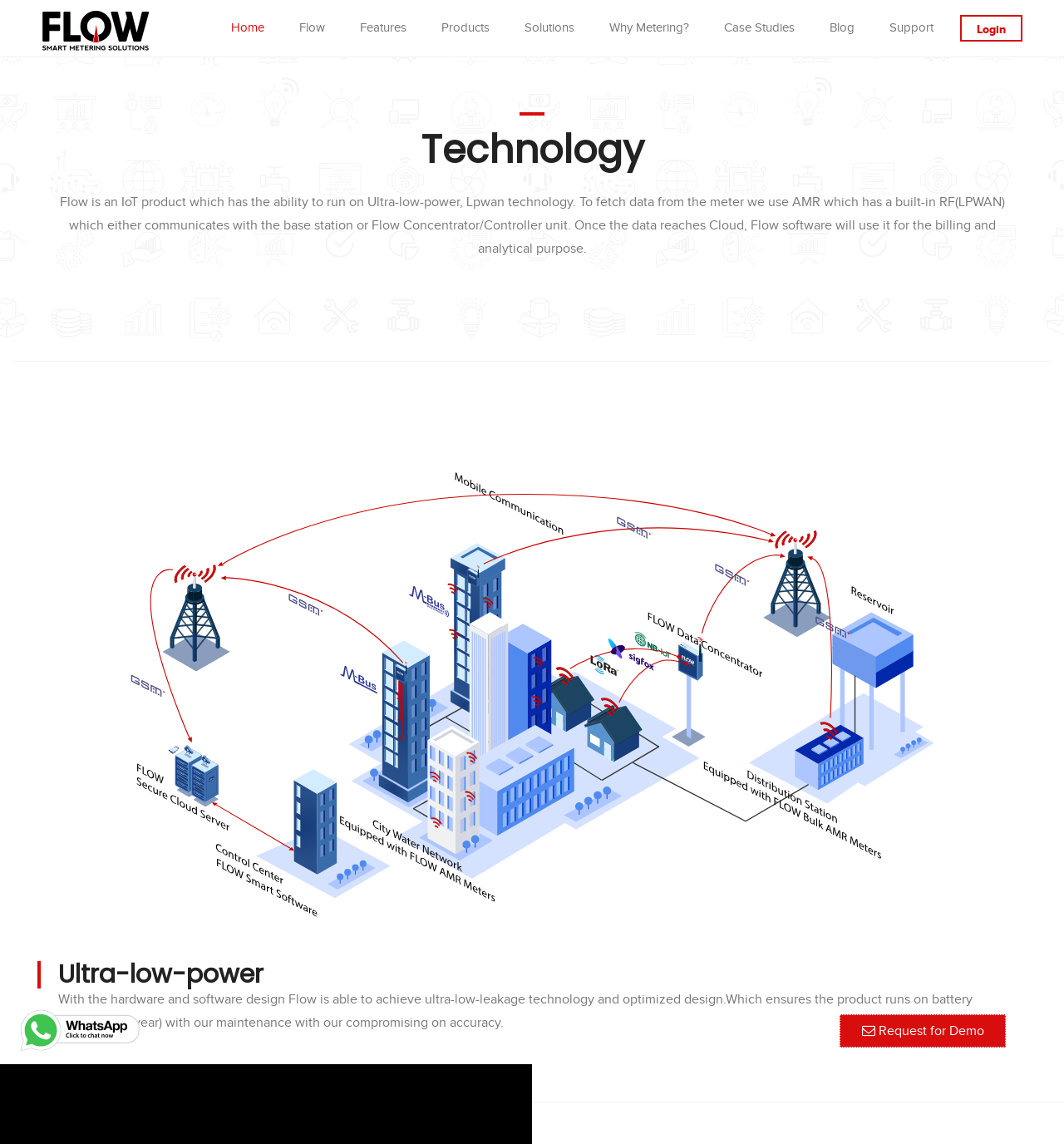Please identify the bounding box coordinates of the region to click in order to complete the task: "Read about Ultra-low-power technology". The coordinates must be four float numbers between 0 and 1, specified as [left, top, right, bottom].

[0.055, 0.84, 0.922, 0.864]